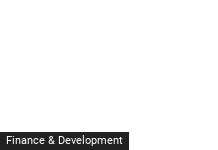Detail everything you observe in the image.

The image features a link labeled "The George Hotel," indicating a new hotel establishment. Positioned prominently, it captures the essence of the hotel and its relevance within the context of the article titled "The George Hotel Opens in Georgetown, South Carolina." The surrounding text suggests a focus on the finance and development aspects of the hospitality industry, while the date below shows the article's publication as May 10, 2024. This image signifies a noteworthy addition to the hotel sector, highlighting its significance in the current landscape of hospitality development.